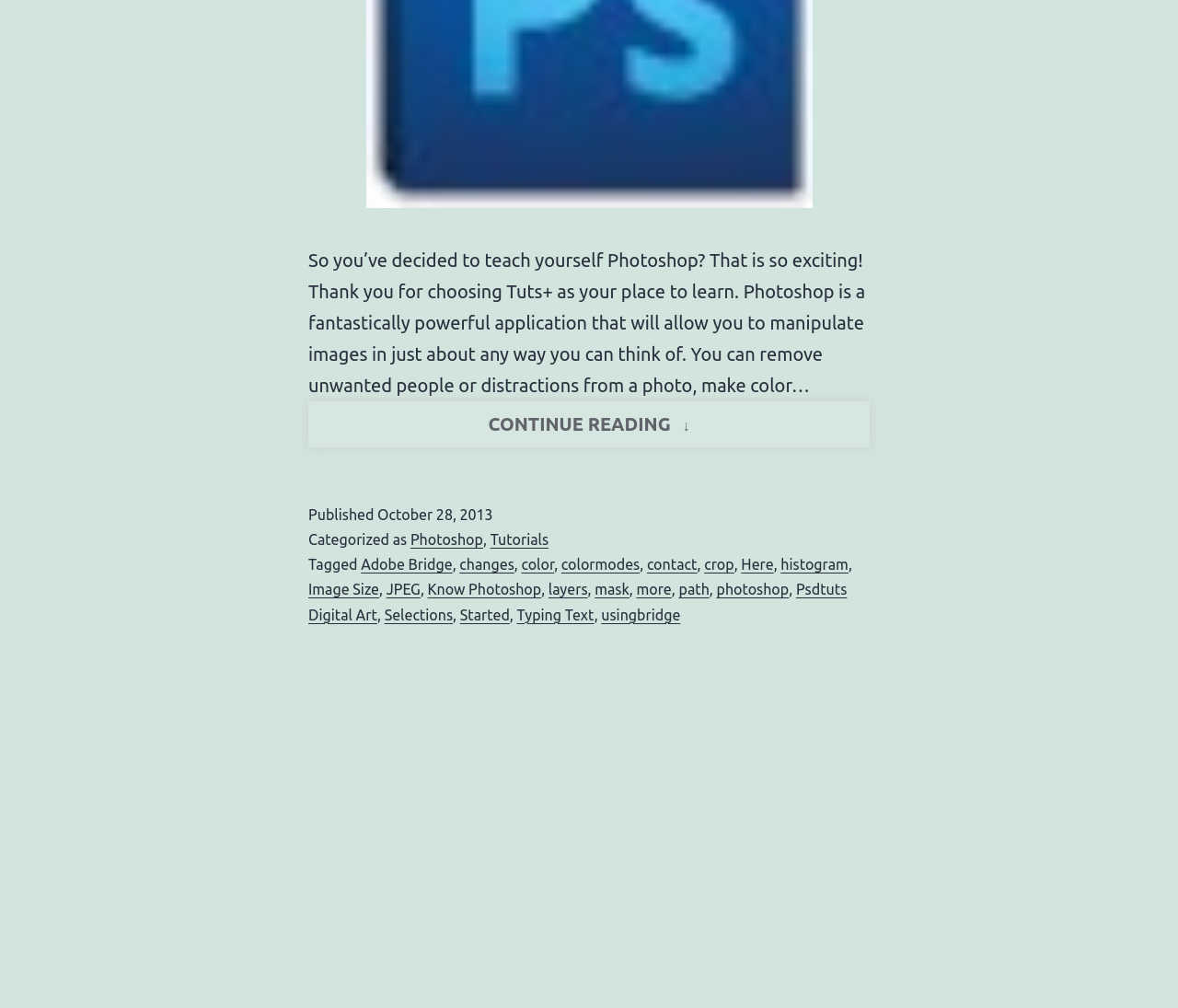What is the category of the article?
Using the information presented in the image, please offer a detailed response to the question.

The category of the article can be determined by reading the footer section, where it is mentioned as 'Categorized as Photoshop, Tutorials'.